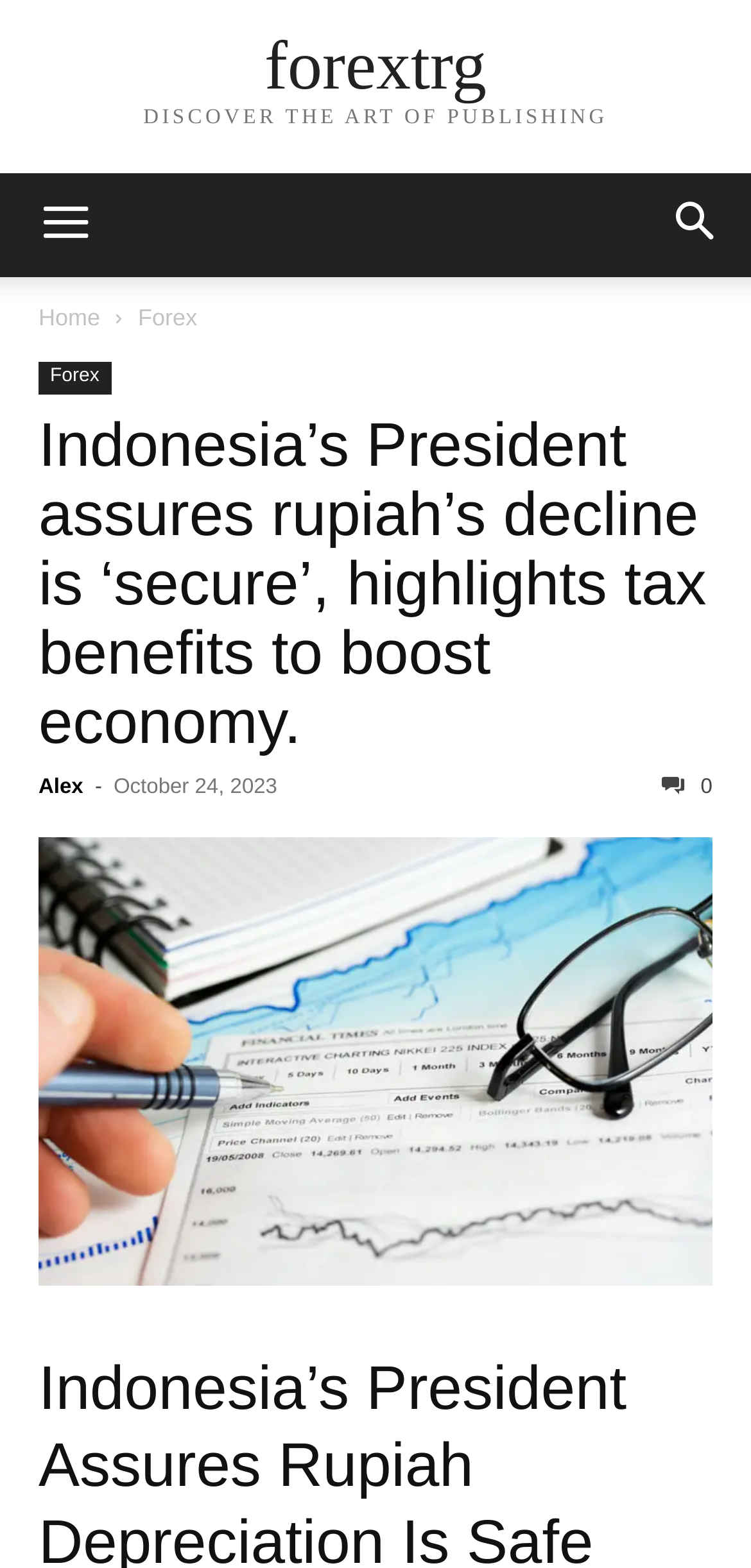Provide a one-word or short-phrase response to the question:
How many buttons are there in the top right corner?

2